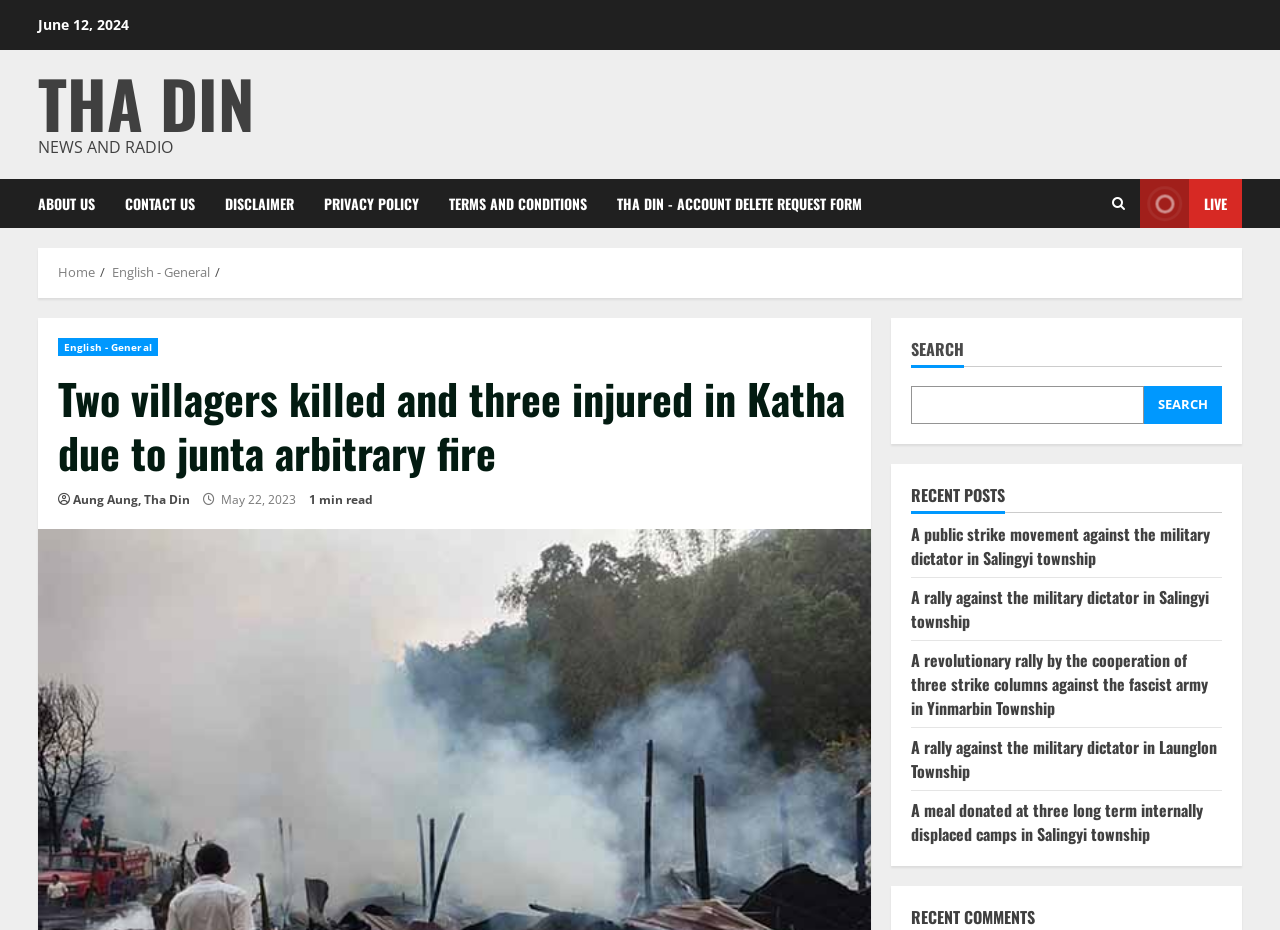How many minutes does it take to read the news article? Refer to the image and provide a one-word or short phrase answer.

1 min